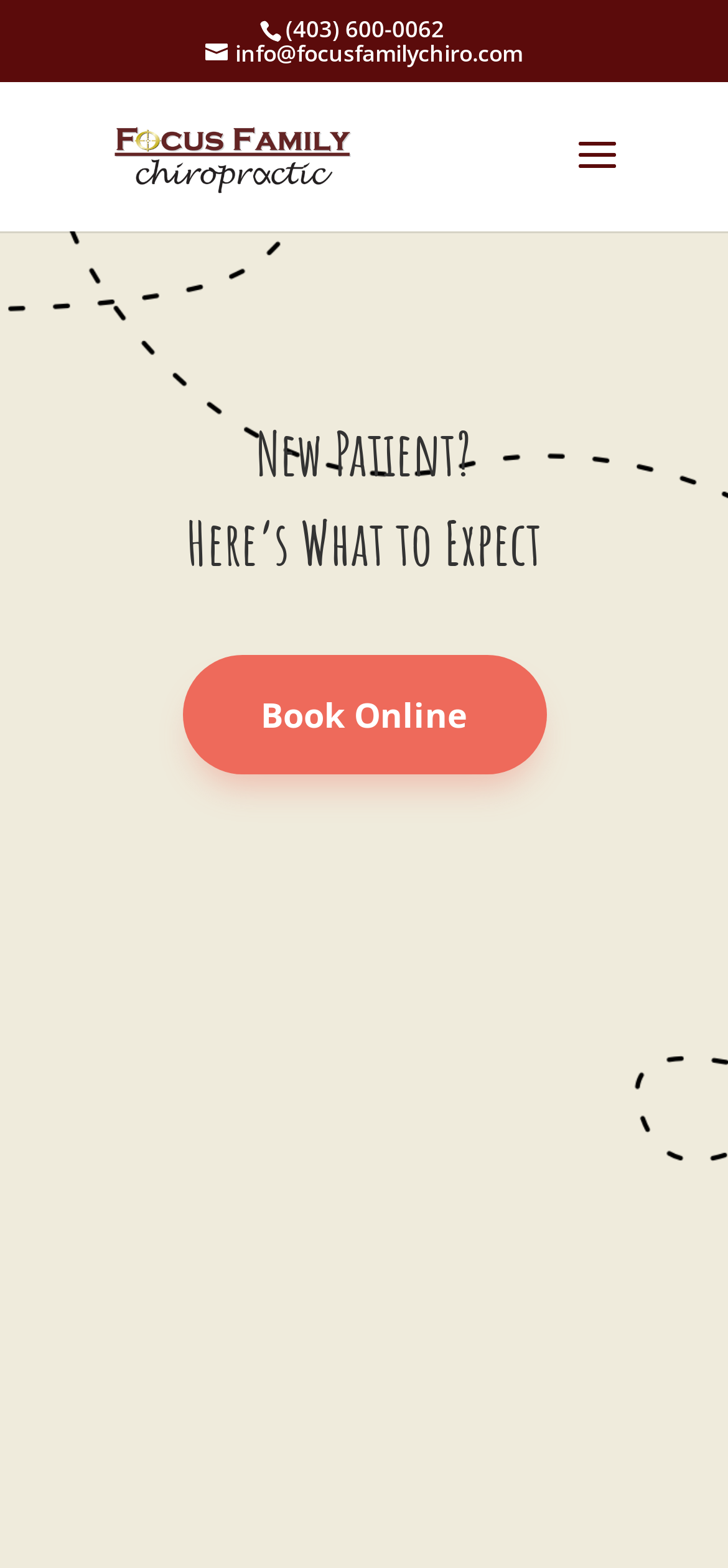Write a detailed summary of the webpage, including text, images, and layout.

The webpage is about Focus Family Chiropractic, with a prominent title "First Visit | Focus Family Chiropractic" at the top. On the top-right corner, there is a phone number "(403) 600-0062" and an email address "info@focusfamilychiro.com" in the form of a link. Below the title, there is a logo of Focus Family Chiropractic, which is an image.

Under the logo, there are two headings. The first heading "New Patient?" is located at the top-left, and the second heading "Here’s What to Expect" is positioned below it. These headings seem to be related to the first visit or new patients.

On the right side of the headings, there is a call-to-action button "Book Online $" in the form of a link, which is likely to allow users to schedule an appointment online. Overall, the webpage appears to be a landing page for new patients, providing essential information and a clear call-to-action.